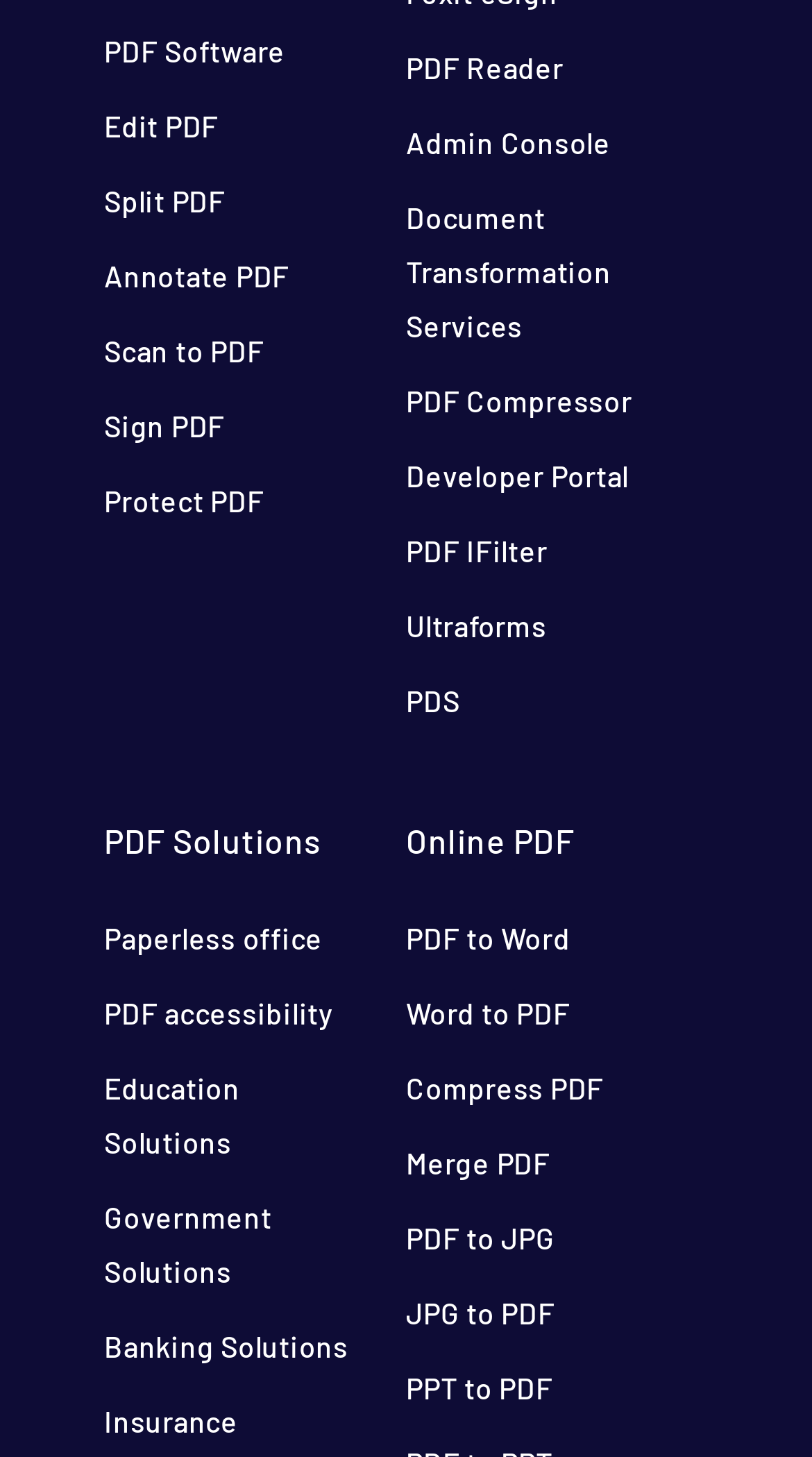Answer in one word or a short phrase: 
What is the purpose of the 'Scan to PDF' link?

To convert scans to PDF